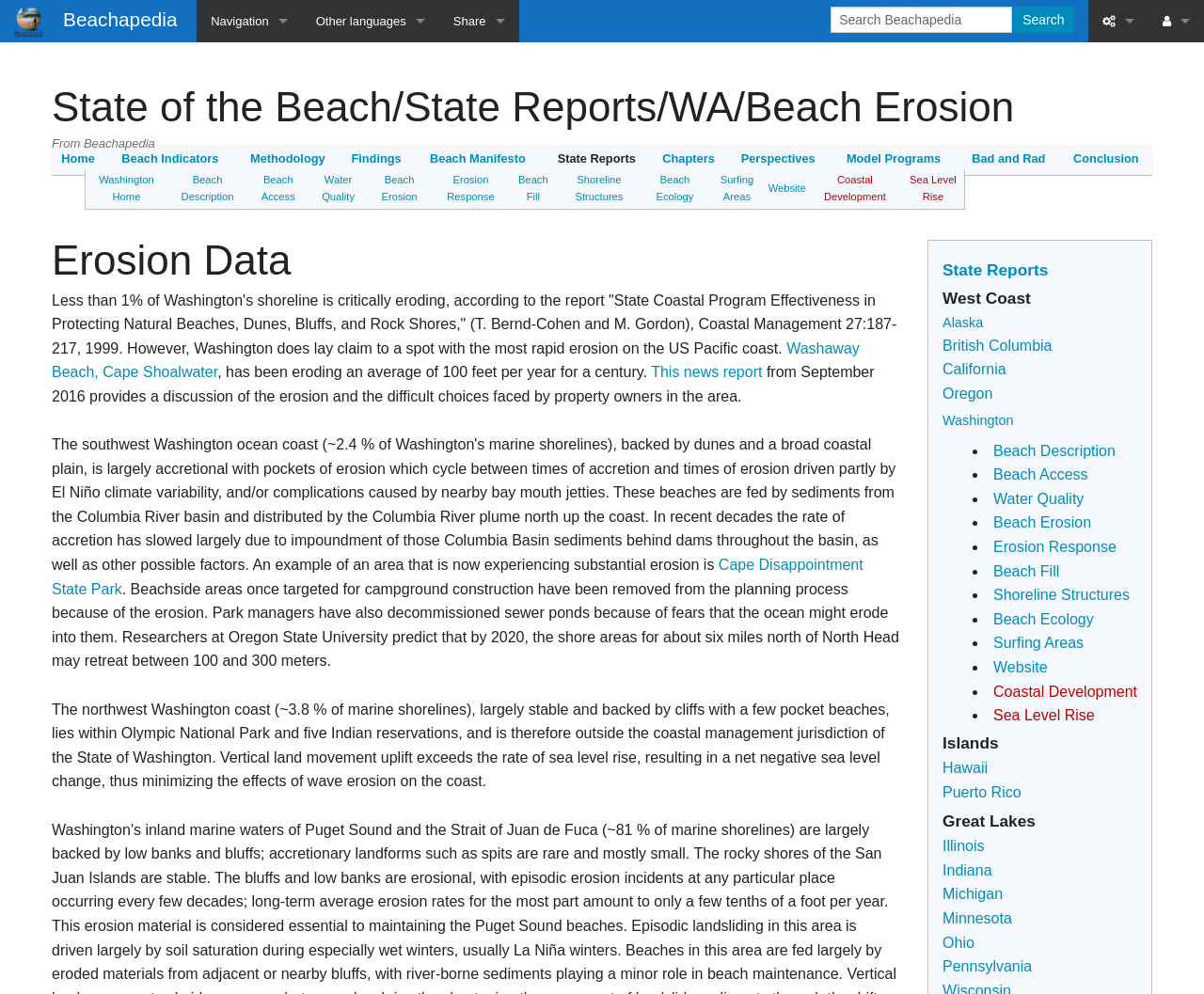Please find the bounding box coordinates of the element that you should click to achieve the following instruction: "Browse articles". The coordinates should be presented as four float numbers between 0 and 1: [left, top, right, bottom].

[0.163, 0.085, 0.251, 0.128]